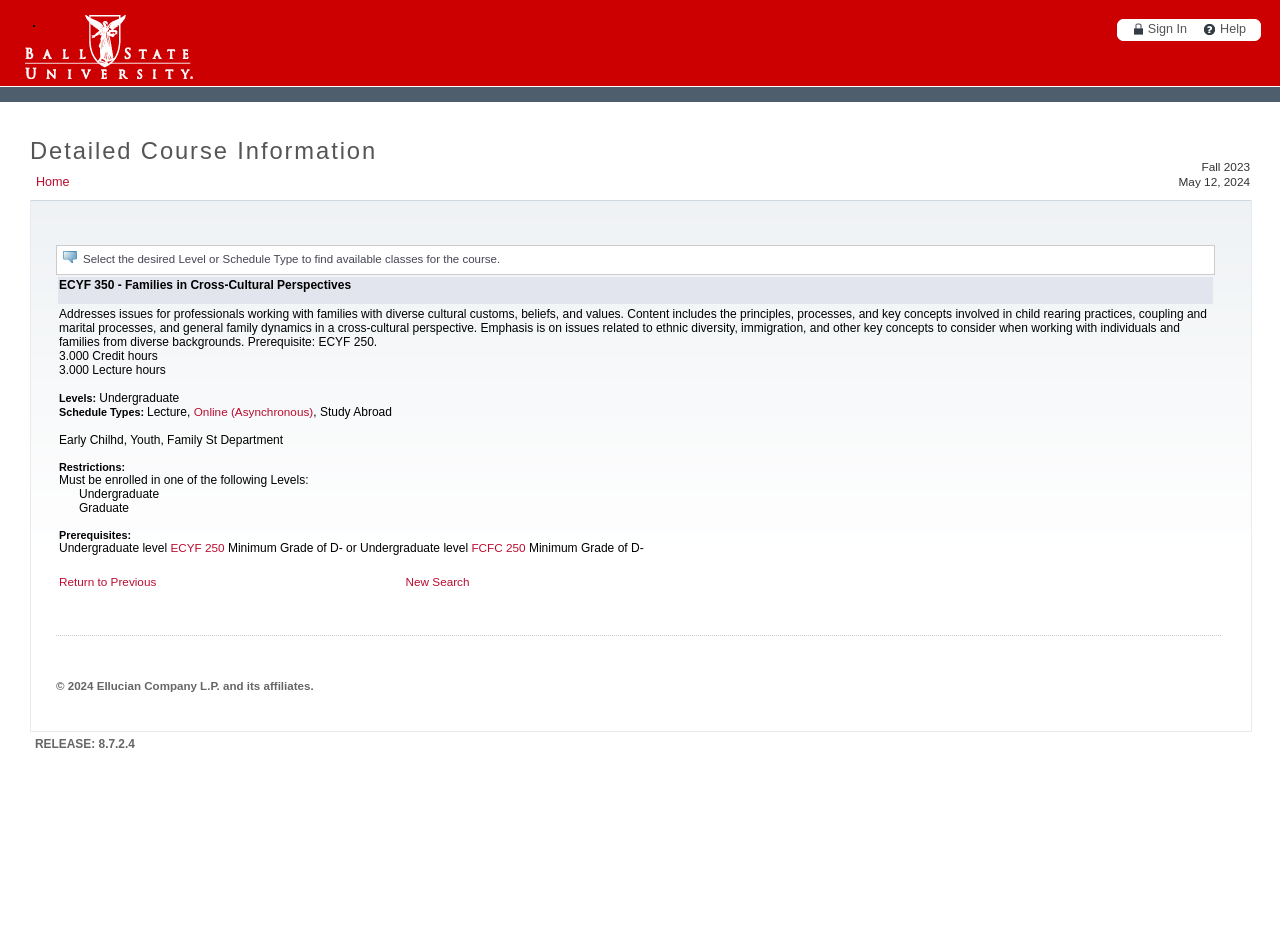From the details in the image, provide a thorough response to the question: What is the prerequisite for the course?

The prerequisite for the course can be found in the table that lists the course details for the selected term. The table has a row with a gridcell containing the course details, which includes the prerequisite, which is either ECYF 250 or FCFC 250 with a minimum grade of D-.